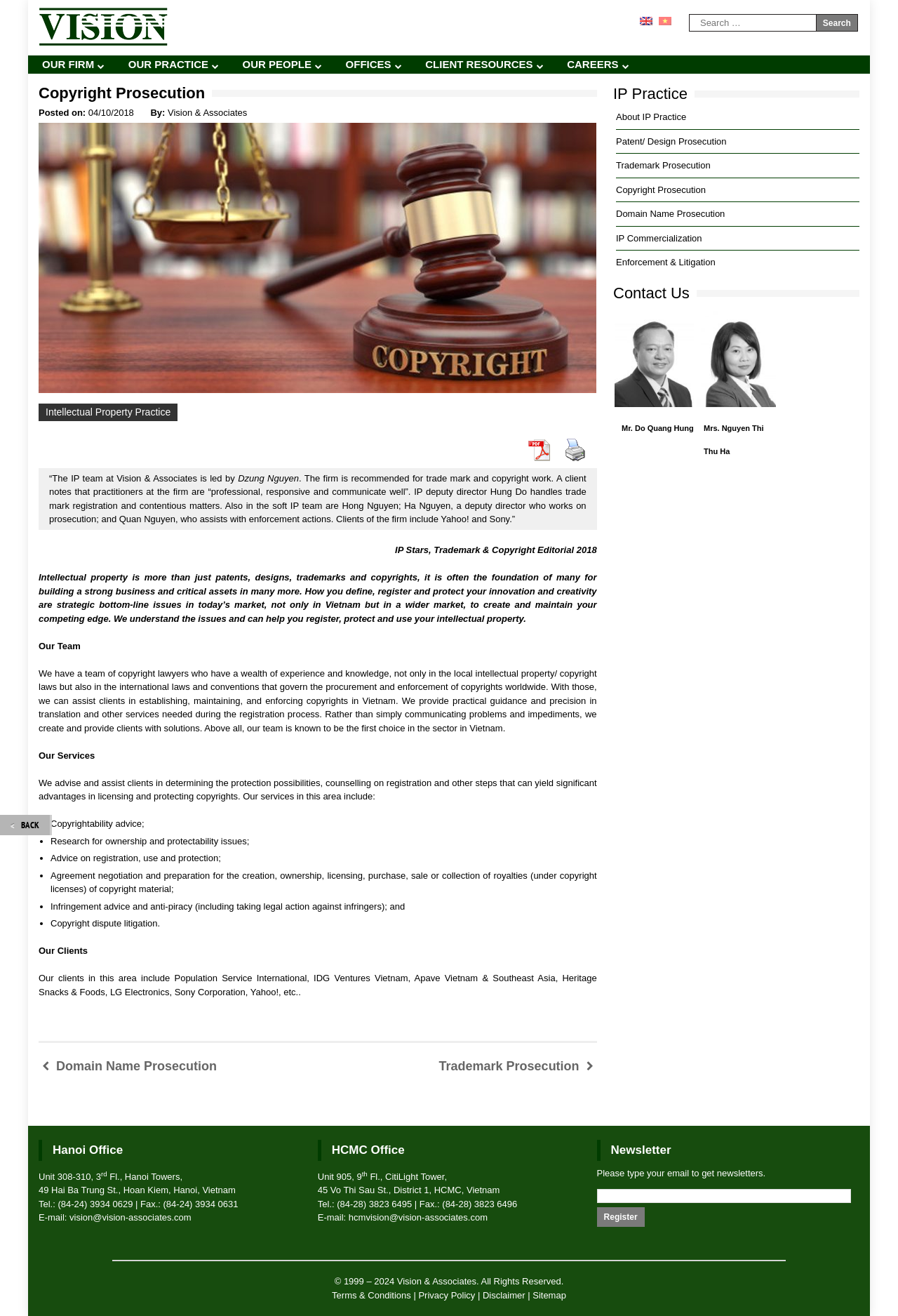Using the provided element description, identify the bounding box coordinates as (top-left x, top-left y, bottom-right x, bottom-right y). Ensure all values are between 0 and 1. Description: Back

[0.012, 0.622, 0.044, 0.632]